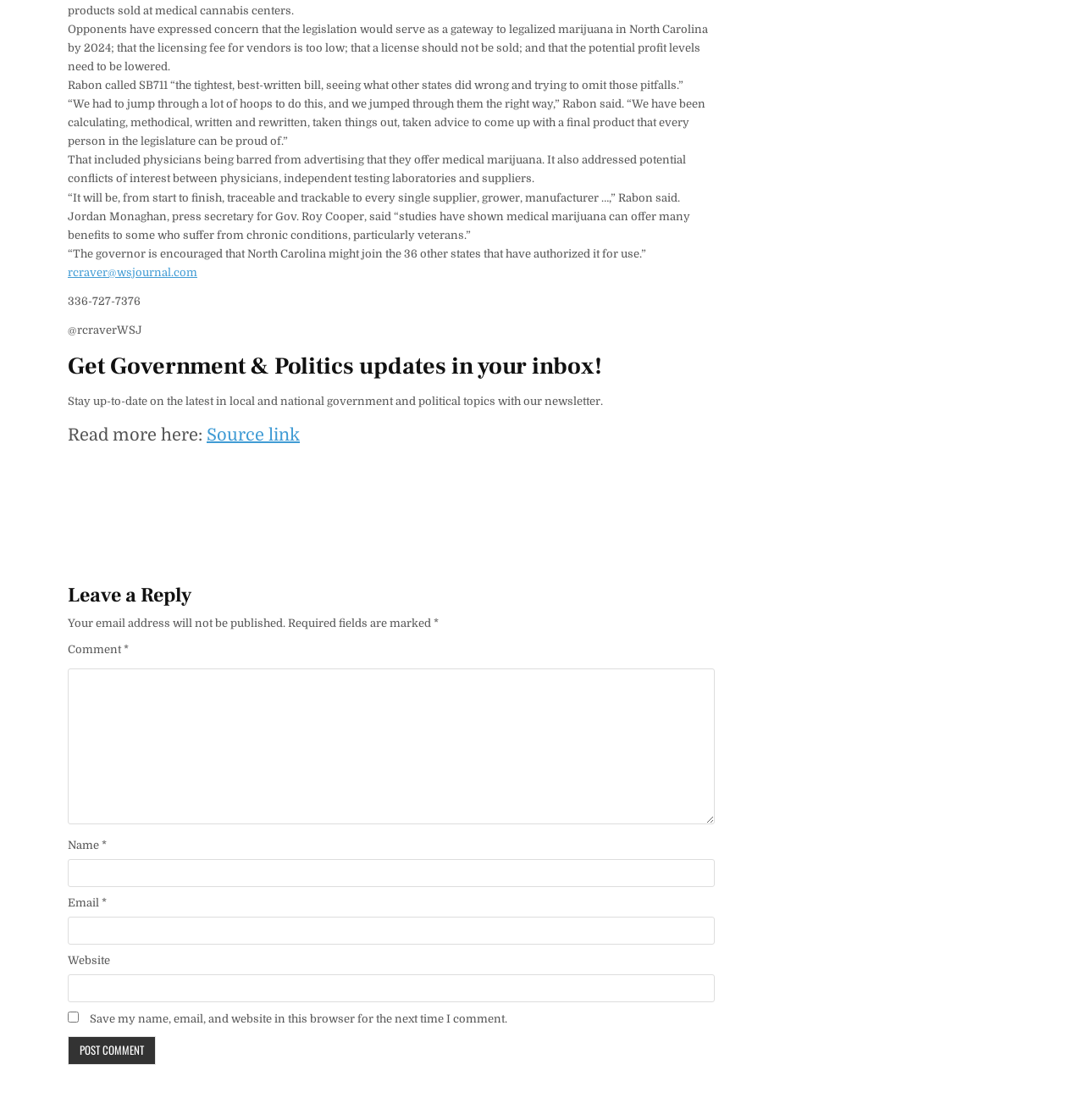Determine the bounding box coordinates for the region that must be clicked to execute the following instruction: "Click the link to read more".

[0.062, 0.38, 0.191, 0.397]